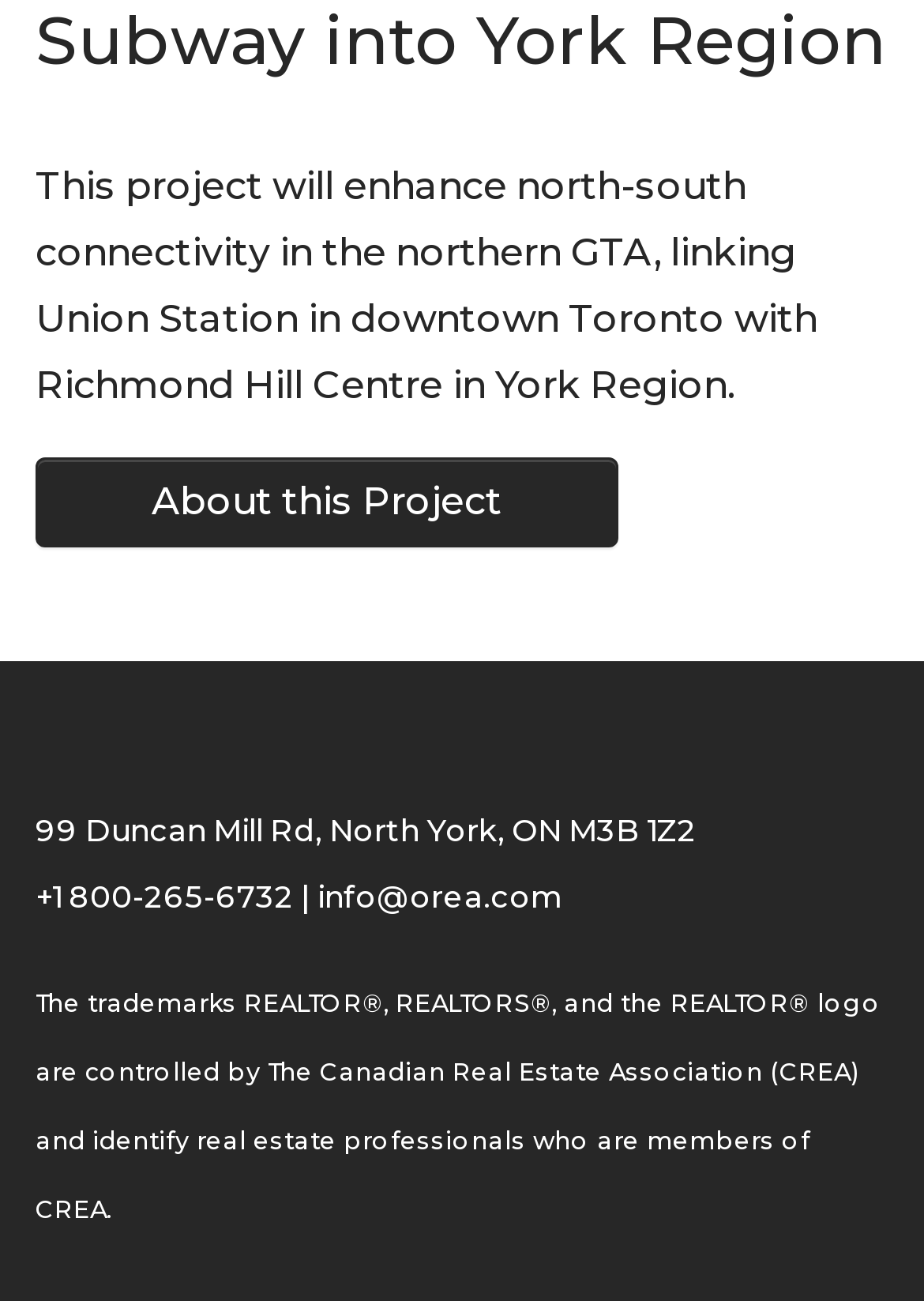Give a short answer to this question using one word or a phrase:
What is the email address to contact for more information?

info@orea.com